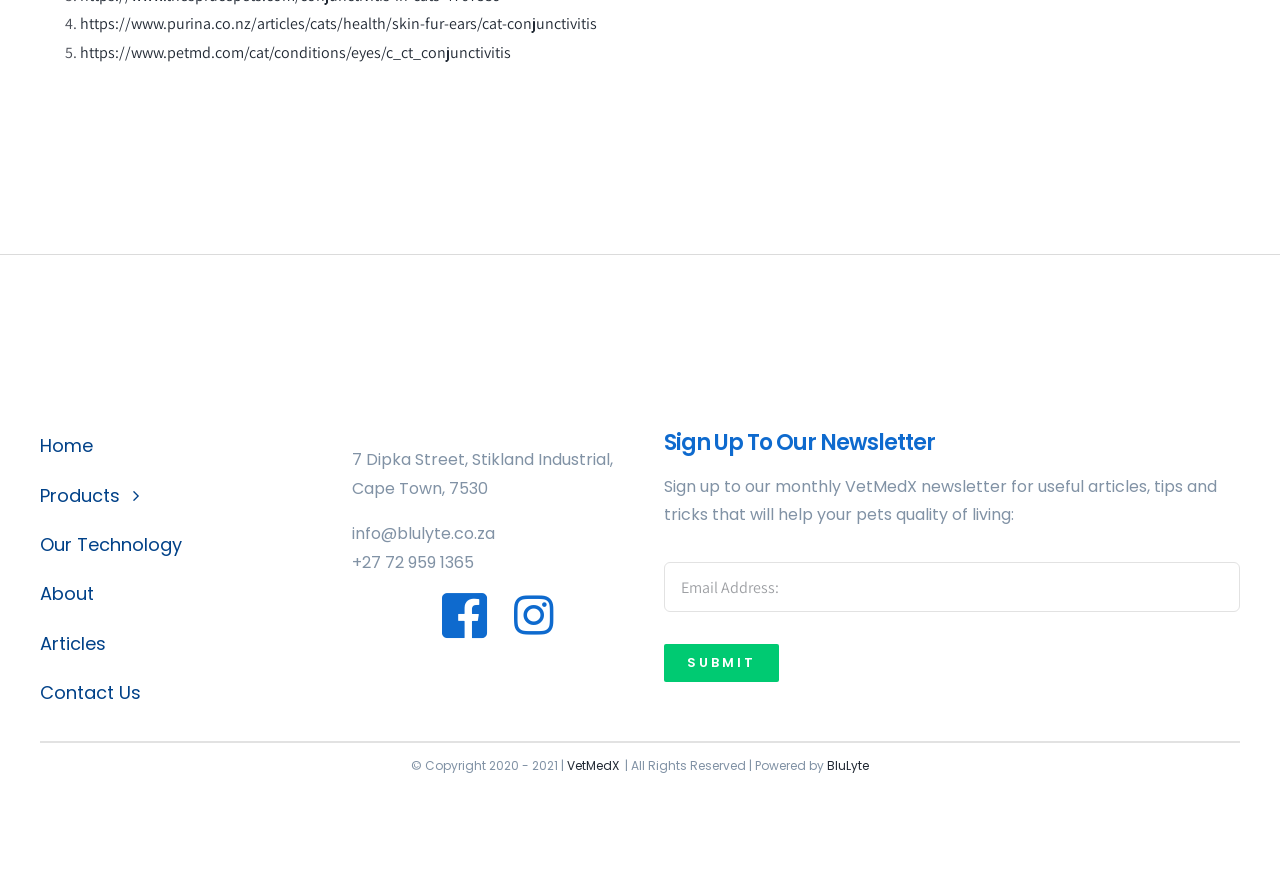Determine the bounding box coordinates of the region that needs to be clicked to achieve the task: "Click the link to learn about cat conjunctivitis".

[0.062, 0.015, 0.466, 0.04]